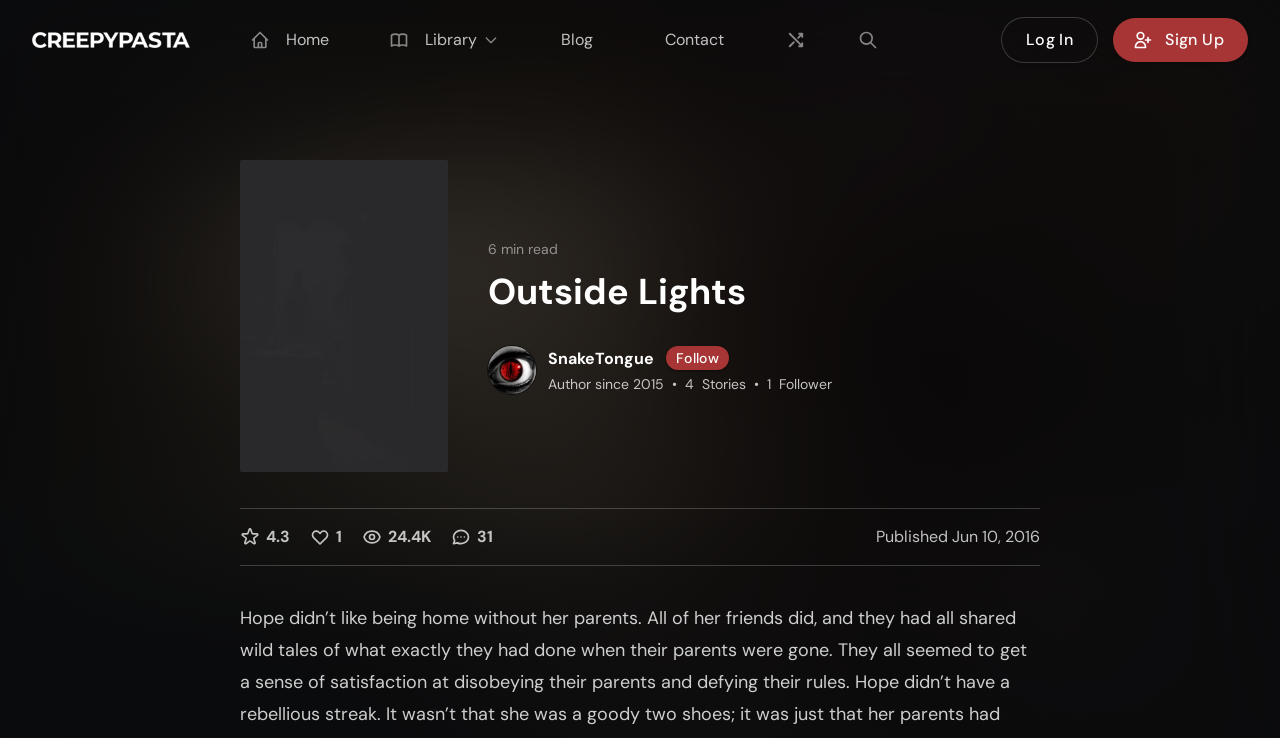How many minutes does it take to read the story?
Refer to the image and respond with a one-word or short-phrase answer.

6 min